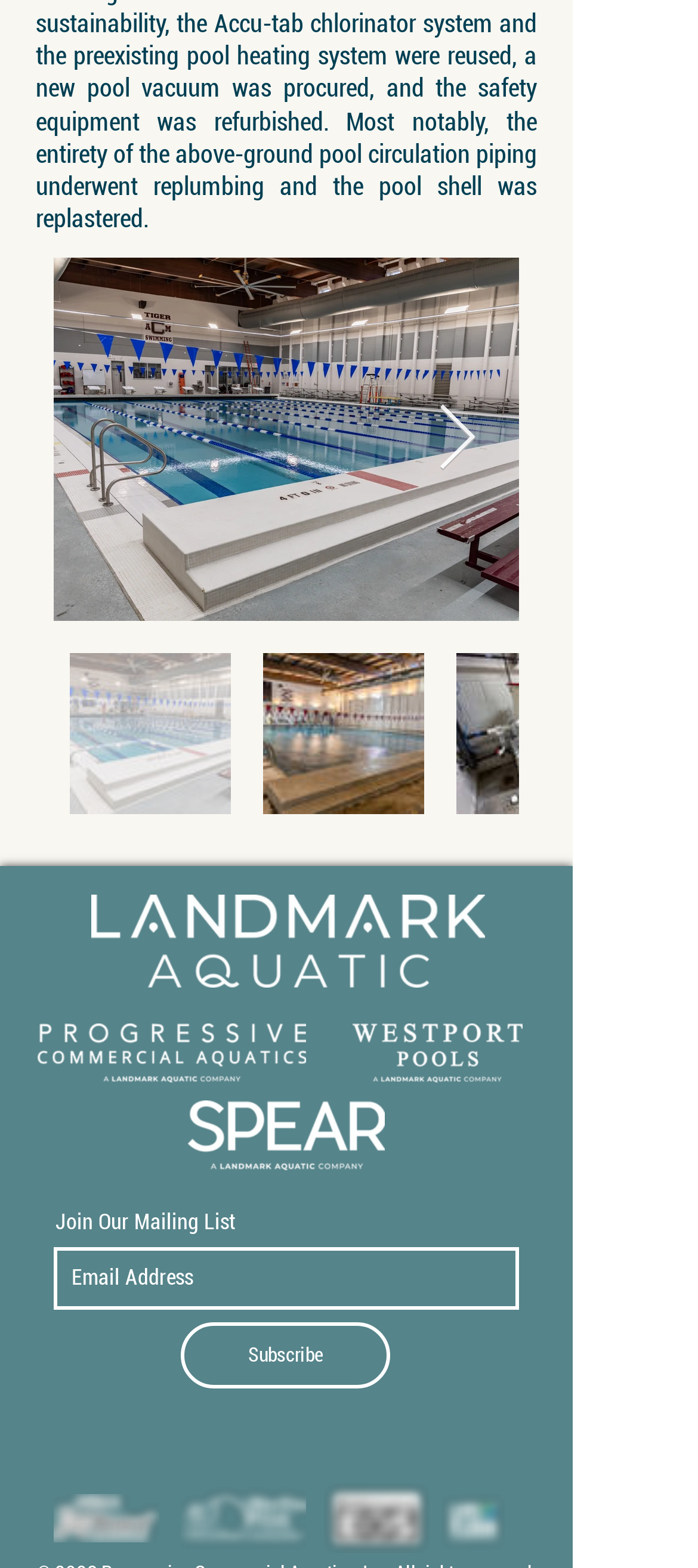What is the 'Presentación de diapositivas' region for?
Give a comprehensive and detailed explanation for the question.

The 'Presentación de diapositivas' region is likely used to display a slideshow or presentation, as it is accompanied by a 'Join Our Mailing List' section and has a layout that suggests a visual presentation.